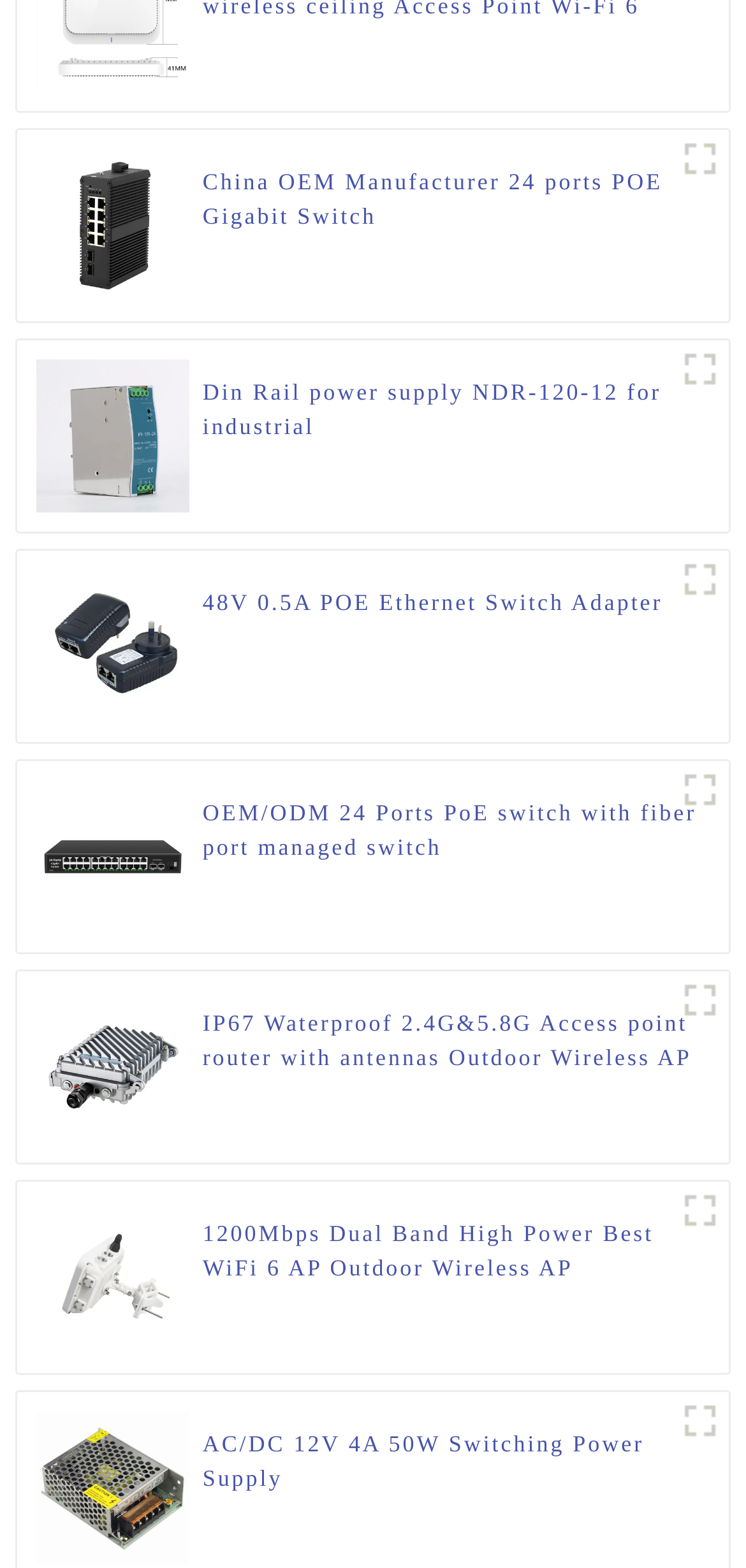What is the product shown in the first figure?
Please provide a comprehensive and detailed answer to the question.

The first figure on the webpage shows a product with a link labeled '24 Port Managed Poe Switch'. The image inside the figure also has the same label, and the figcaption below it has a heading that starts with 'China OEM Manufacturer 24 ports POE Gigabit Switch'. Therefore, the product shown in the first figure is a 24 Port Managed Poe Switch.